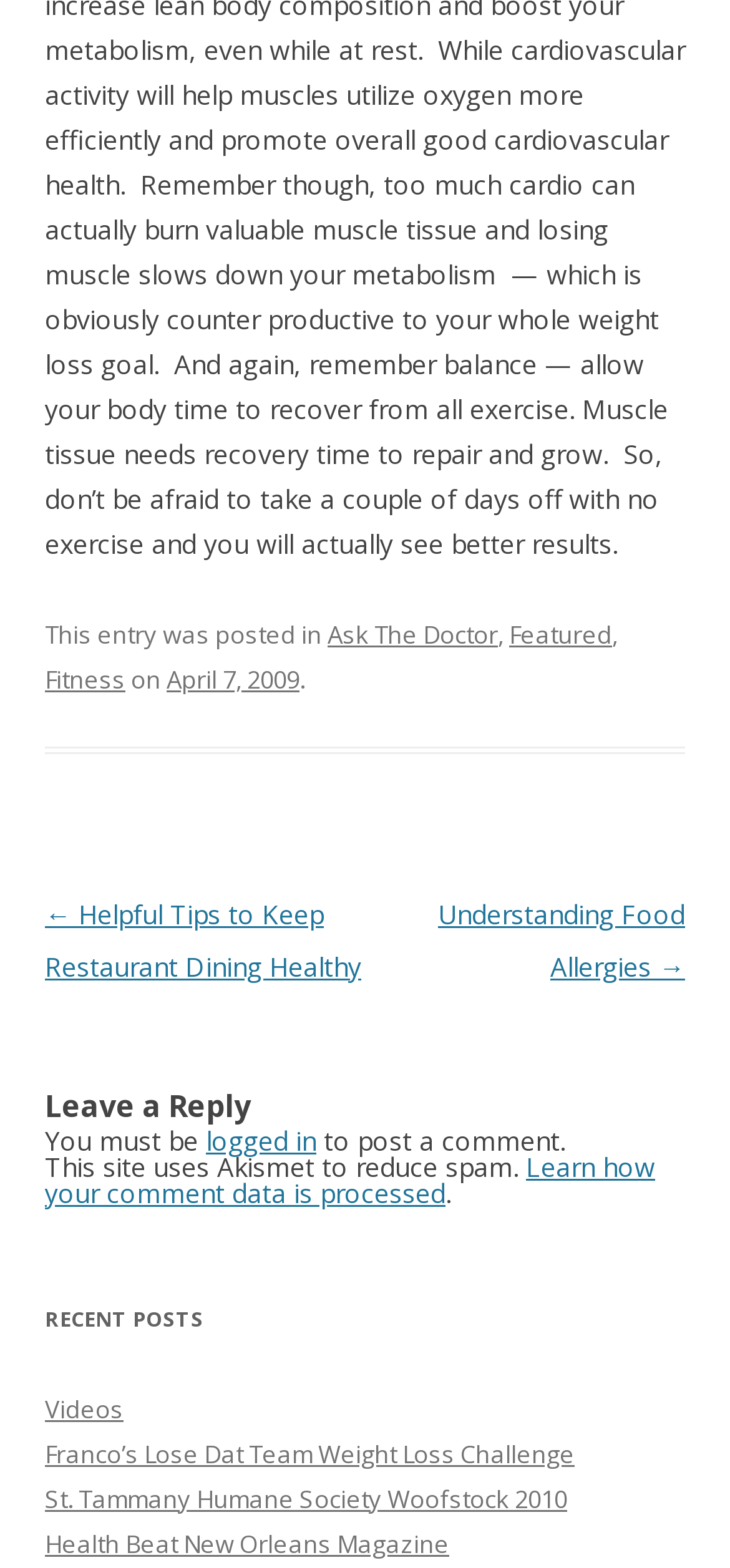Please pinpoint the bounding box coordinates for the region I should click to adhere to this instruction: "Learn how your comment data is processed".

[0.062, 0.732, 0.897, 0.772]